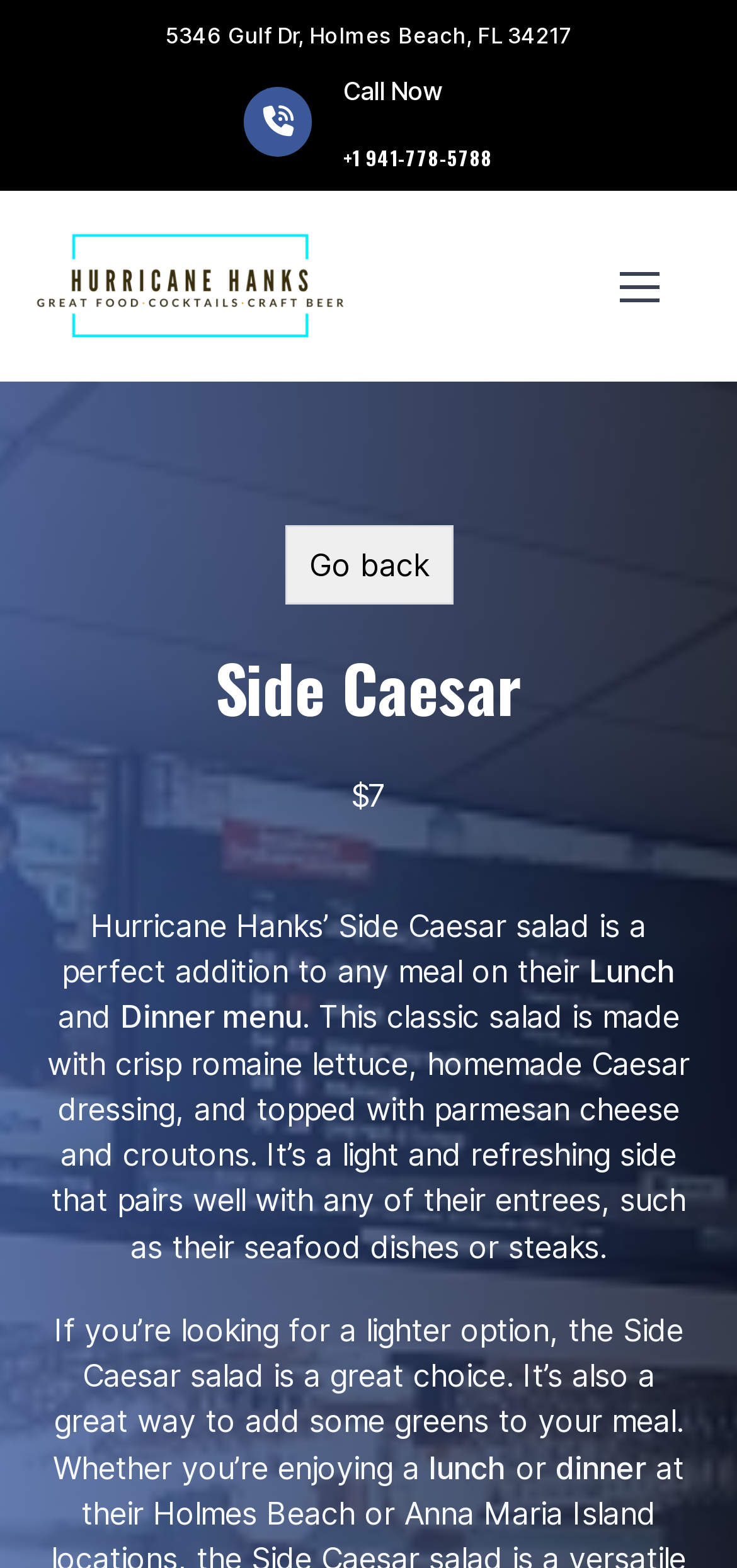Specify the bounding box coordinates of the area that needs to be clicked to achieve the following instruction: "Call the restaurant".

[0.028, 0.047, 0.972, 0.109]